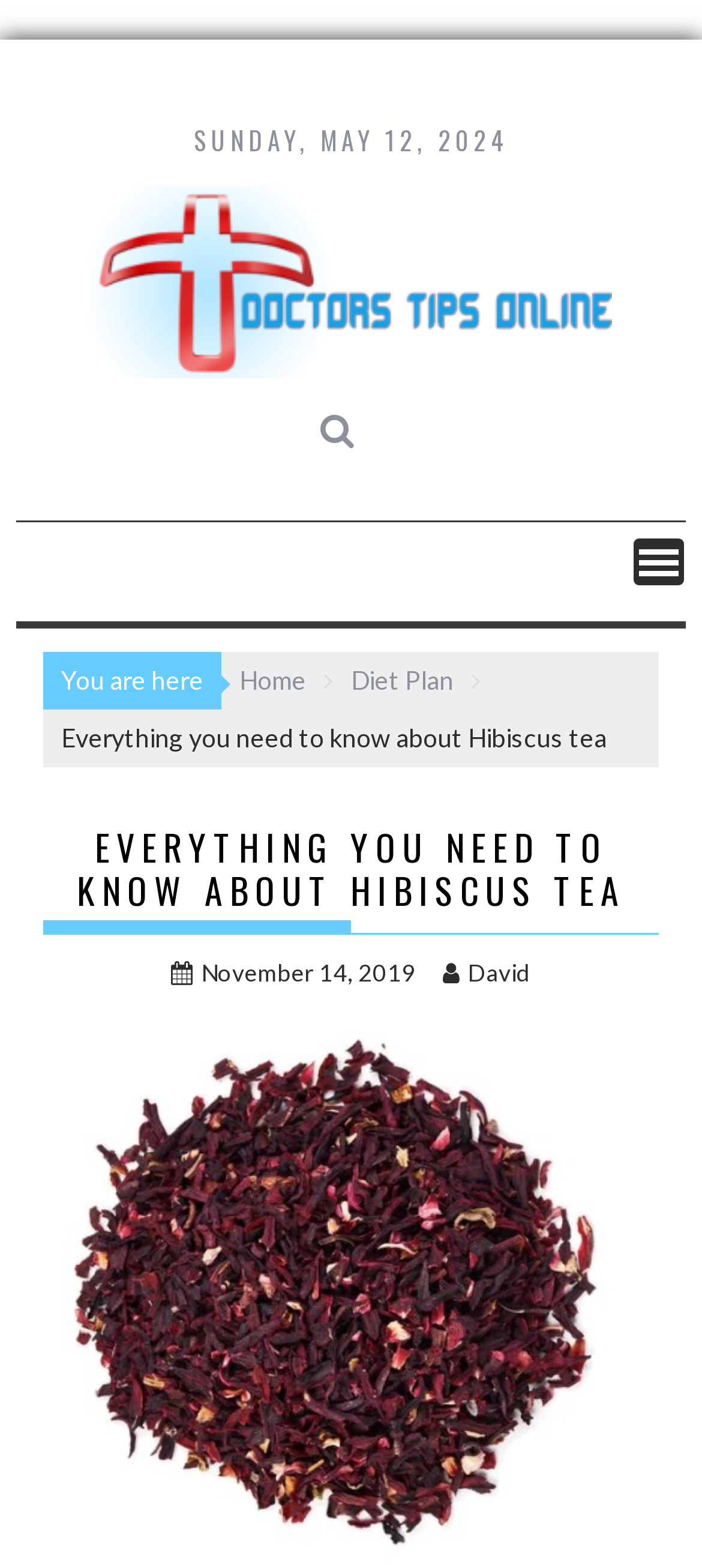What is the name of the website?
Answer the question with a single word or phrase derived from the image.

Doctors Tips Online